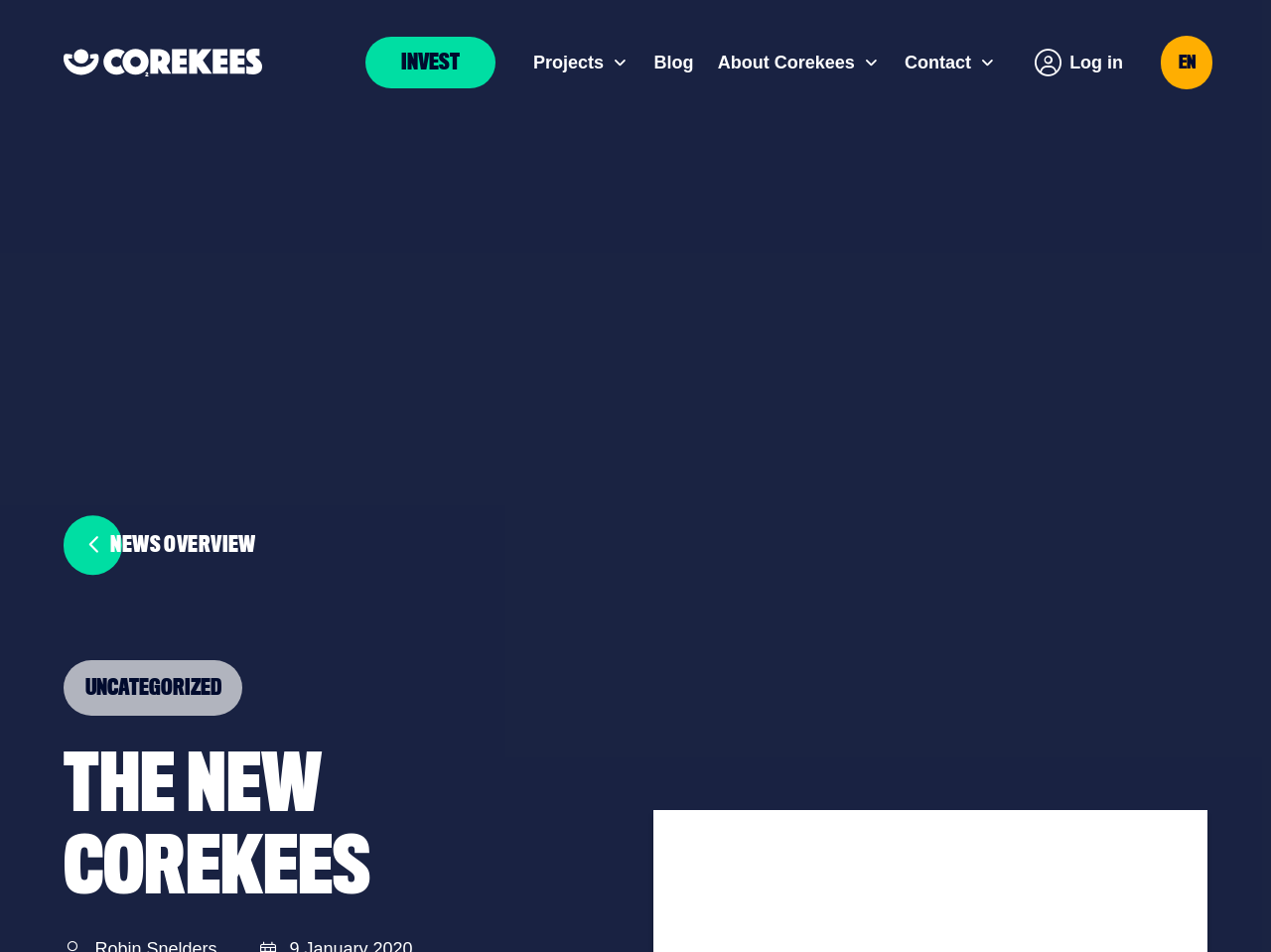Construct a comprehensive caption that outlines the webpage's structure and content.

The webpage is titled "THE NEW COREKEES - COREKEES" and has a prominent logo image with the same name at the top left corner. Below the logo, there is a navigation menu with six links: "INVEST", "Projects", "Blog", "About Corekees", "Contact", and "Log in", arranged horizontally from left to right. 

To the right of the navigation menu, there is a language selection link "EN". When clicked, it expands to show a sub-menu with a link "NEWS OVERVIEW" at the top and a category label "UNCATEGORIZED" below it. 

At the bottom of the page, there is a large heading that spans almost half of the page's width, again titled "THE NEW COREKEES".